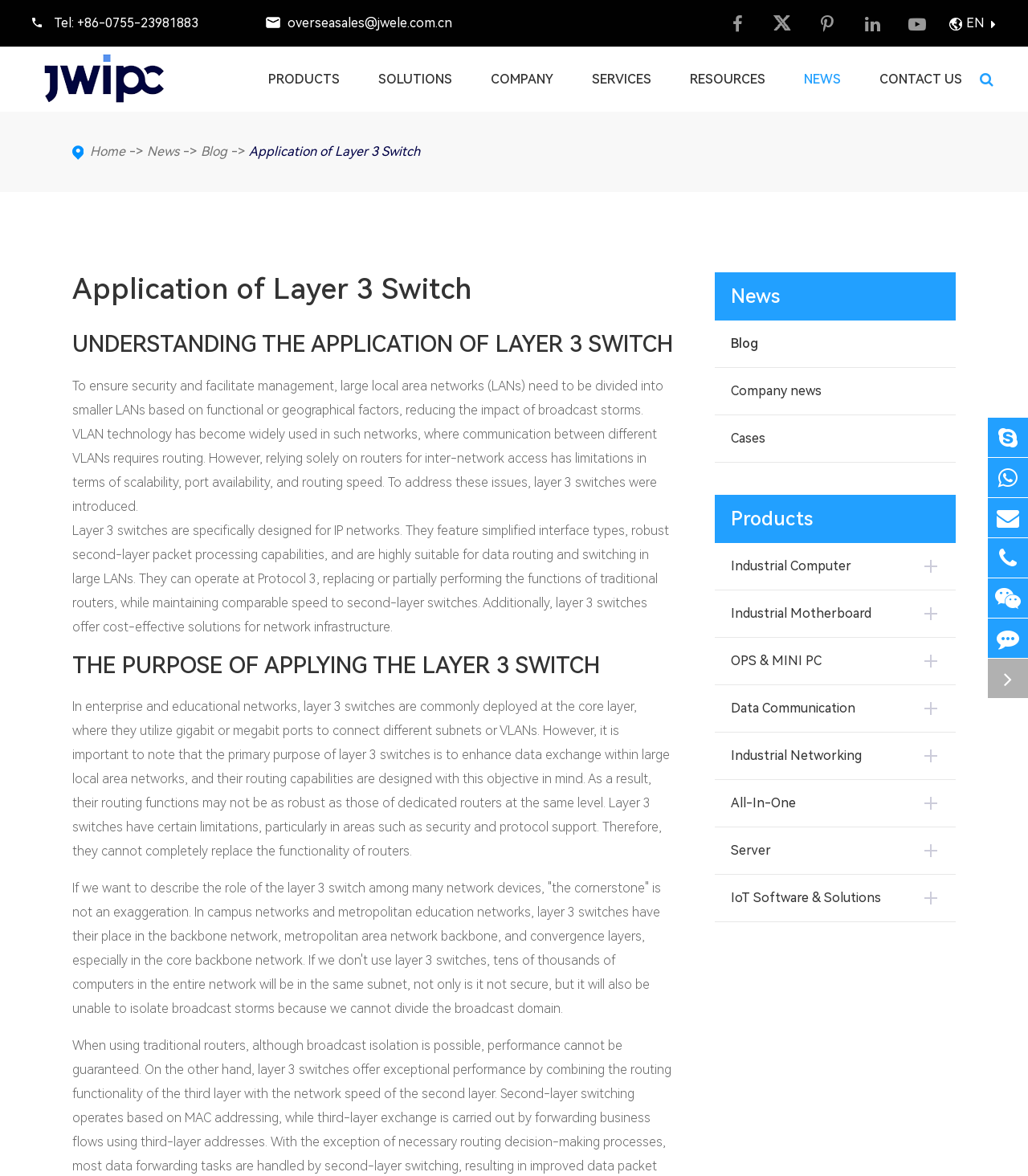Please mark the clickable region by giving the bounding box coordinates needed to complete this instruction: "Visit the 'NEWS' page".

[0.695, 0.232, 0.93, 0.273]